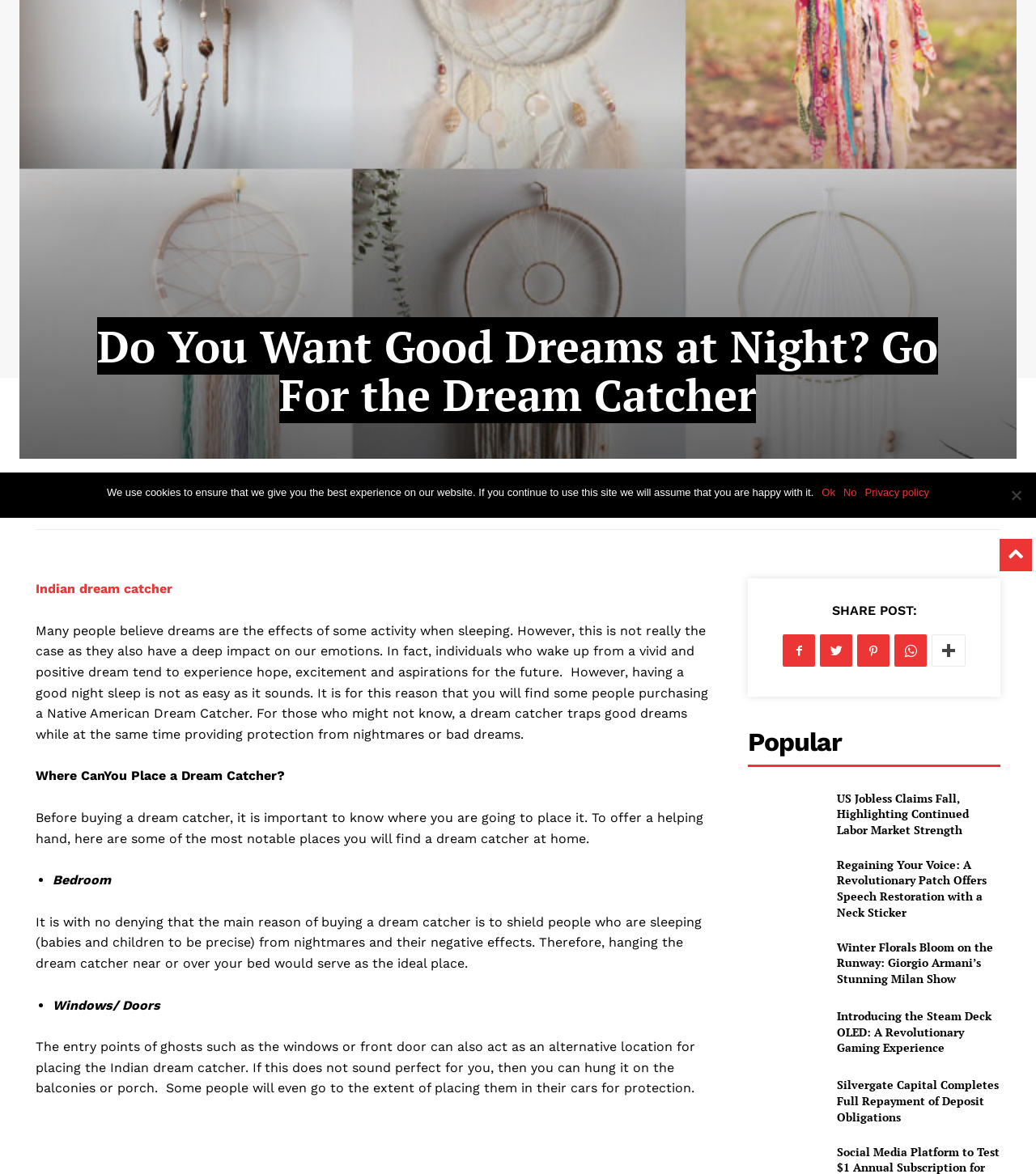Identify the bounding box of the UI element that matches this description: "Indian dream catcher".

[0.034, 0.495, 0.166, 0.508]